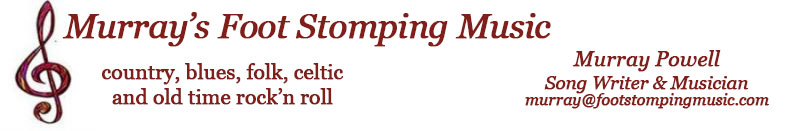Using the details from the image, please elaborate on the following question: How many musical genres are mentioned on the banner?

The banner mentions country, blues, folk, Celtic, and old-time rock 'n roll as the musical genres, which totals to 5 genres.